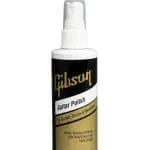What type of guitars can the polish be used on?
Please provide a single word or phrase as your answer based on the image.

Acoustic and electric